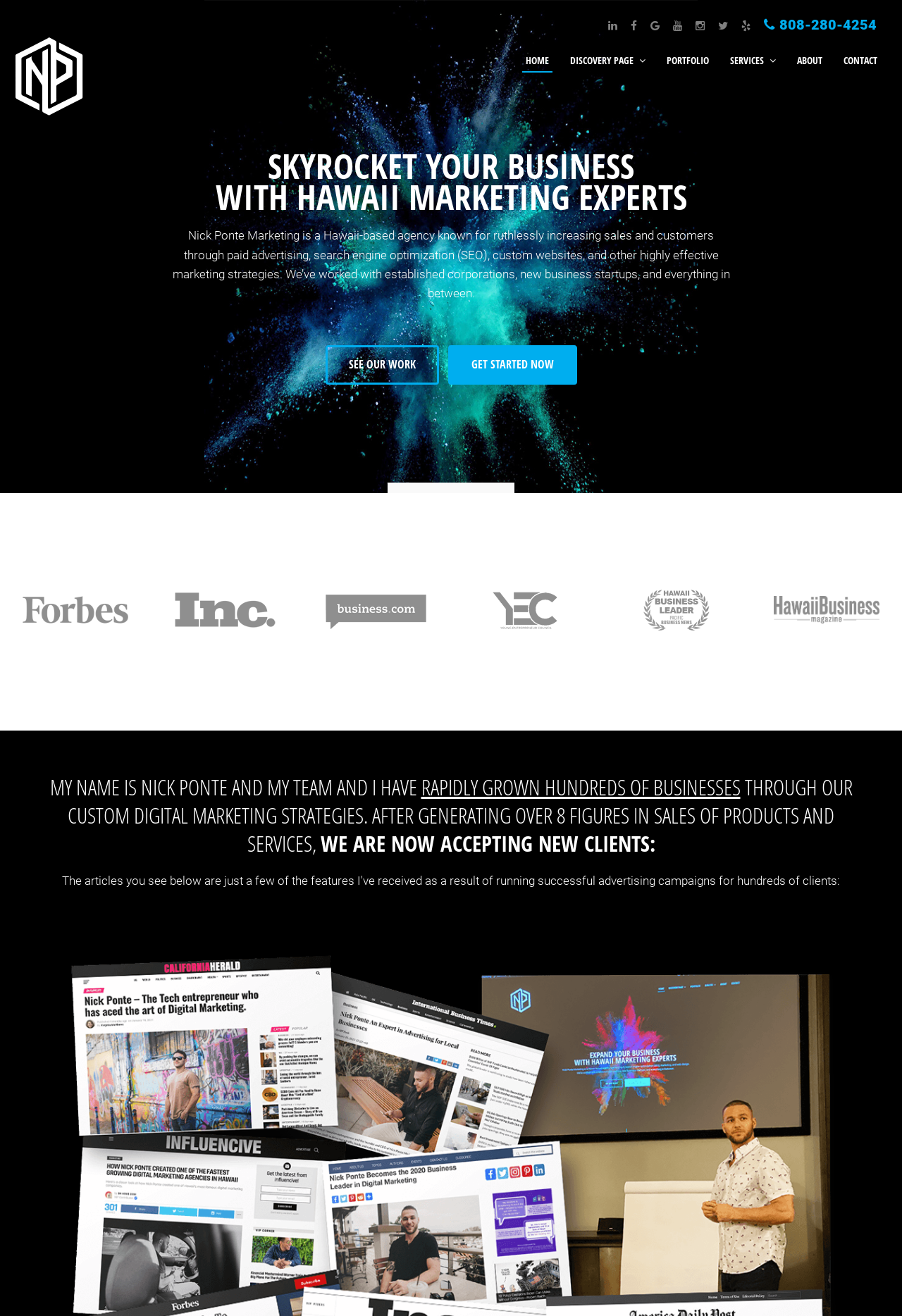Please specify the bounding box coordinates of the clickable section necessary to execute the following command: "Click the HOME link".

[0.579, 0.038, 0.612, 0.055]